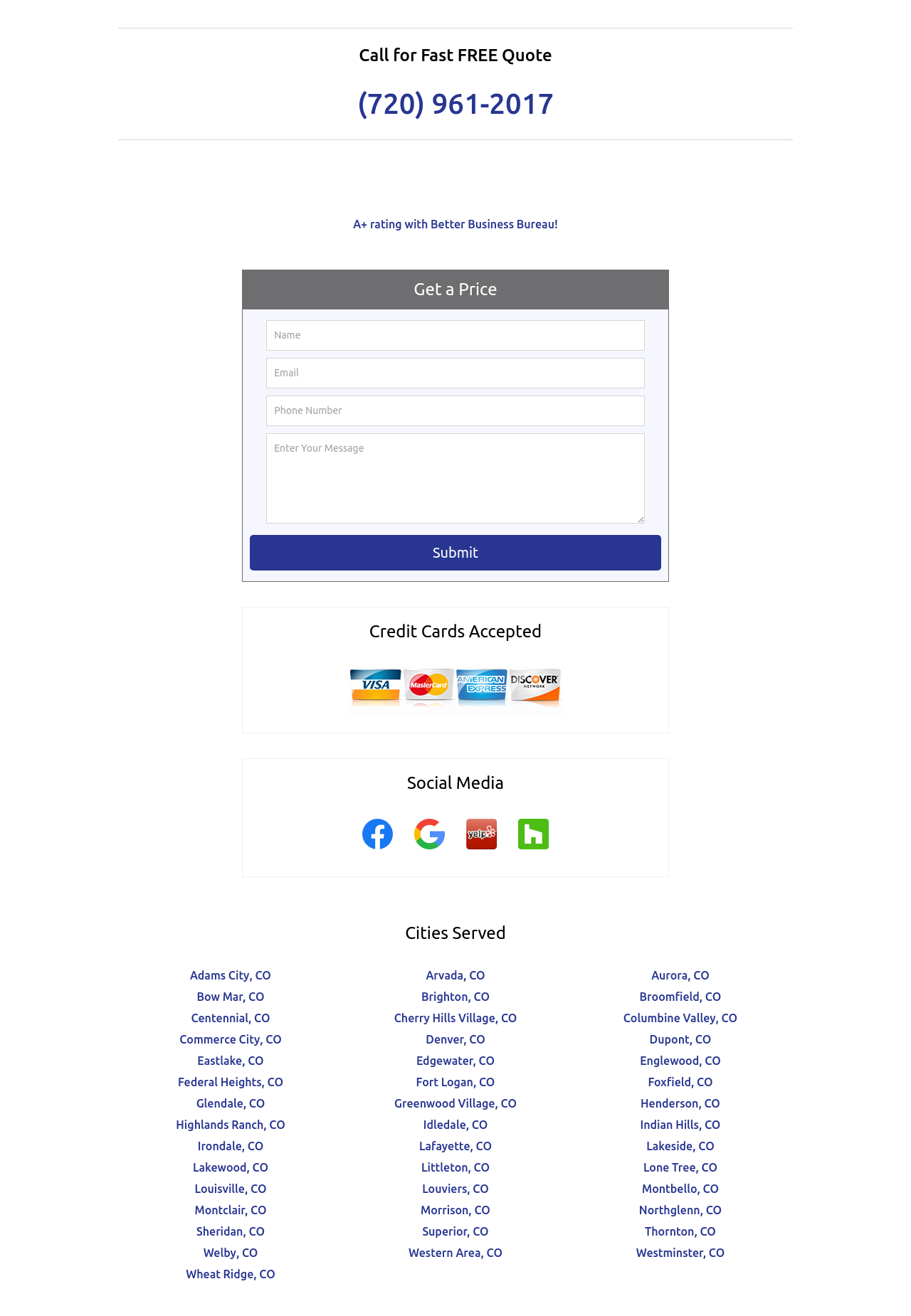Determine the bounding box coordinates of the region that needs to be clicked to achieve the task: "Call for a free quote".

[0.392, 0.067, 0.608, 0.091]